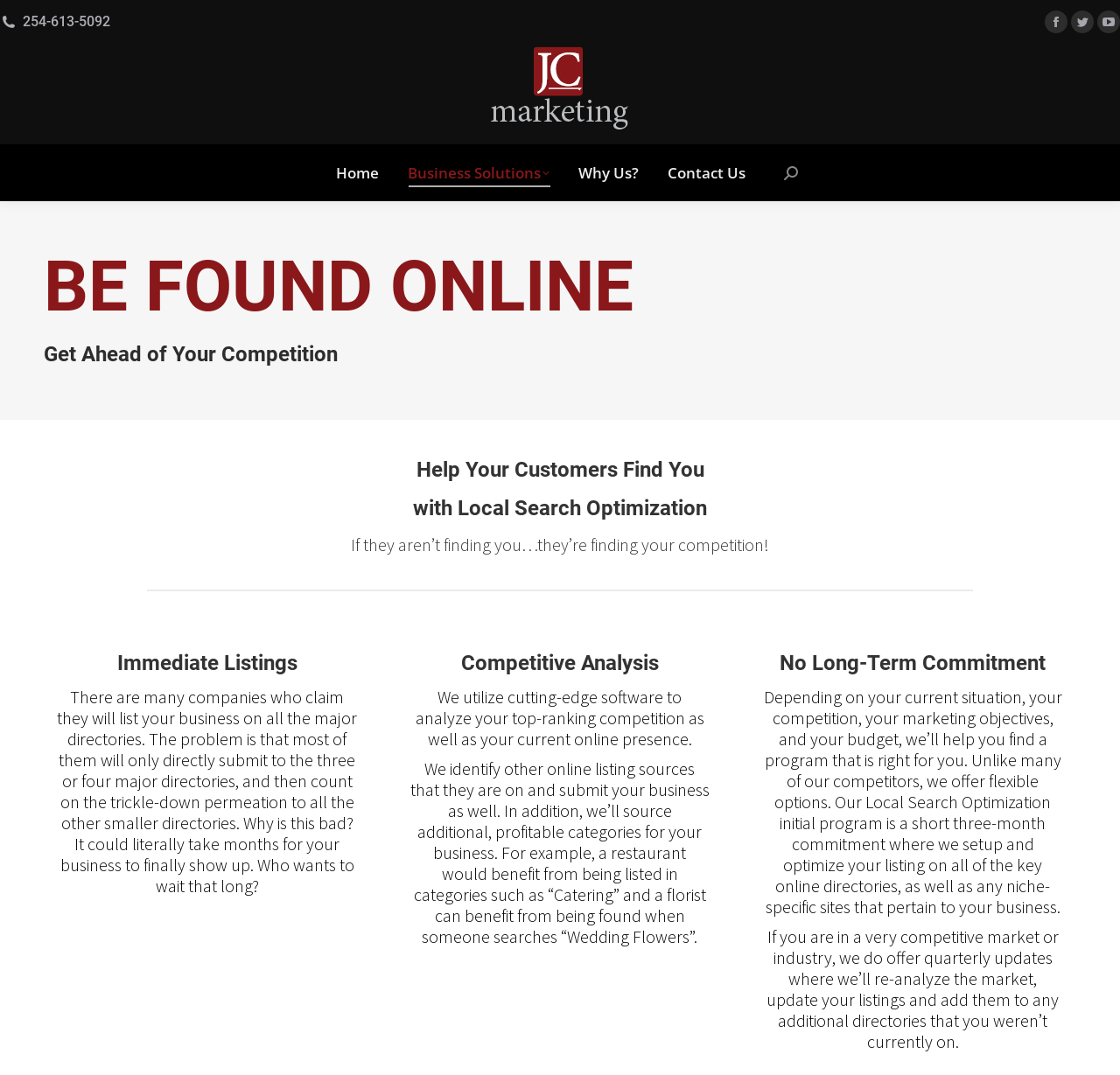What is the purpose of local search optimization?
Answer the question with just one word or phrase using the image.

Help customers find a business